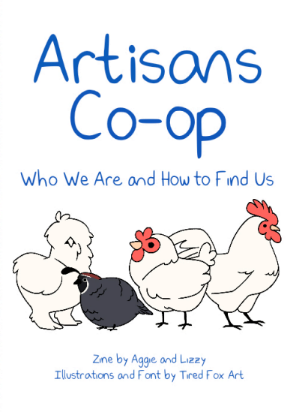How many chickens are illustrated on the cover?
Using the visual information from the image, give a one-word or short-phrase answer.

Three